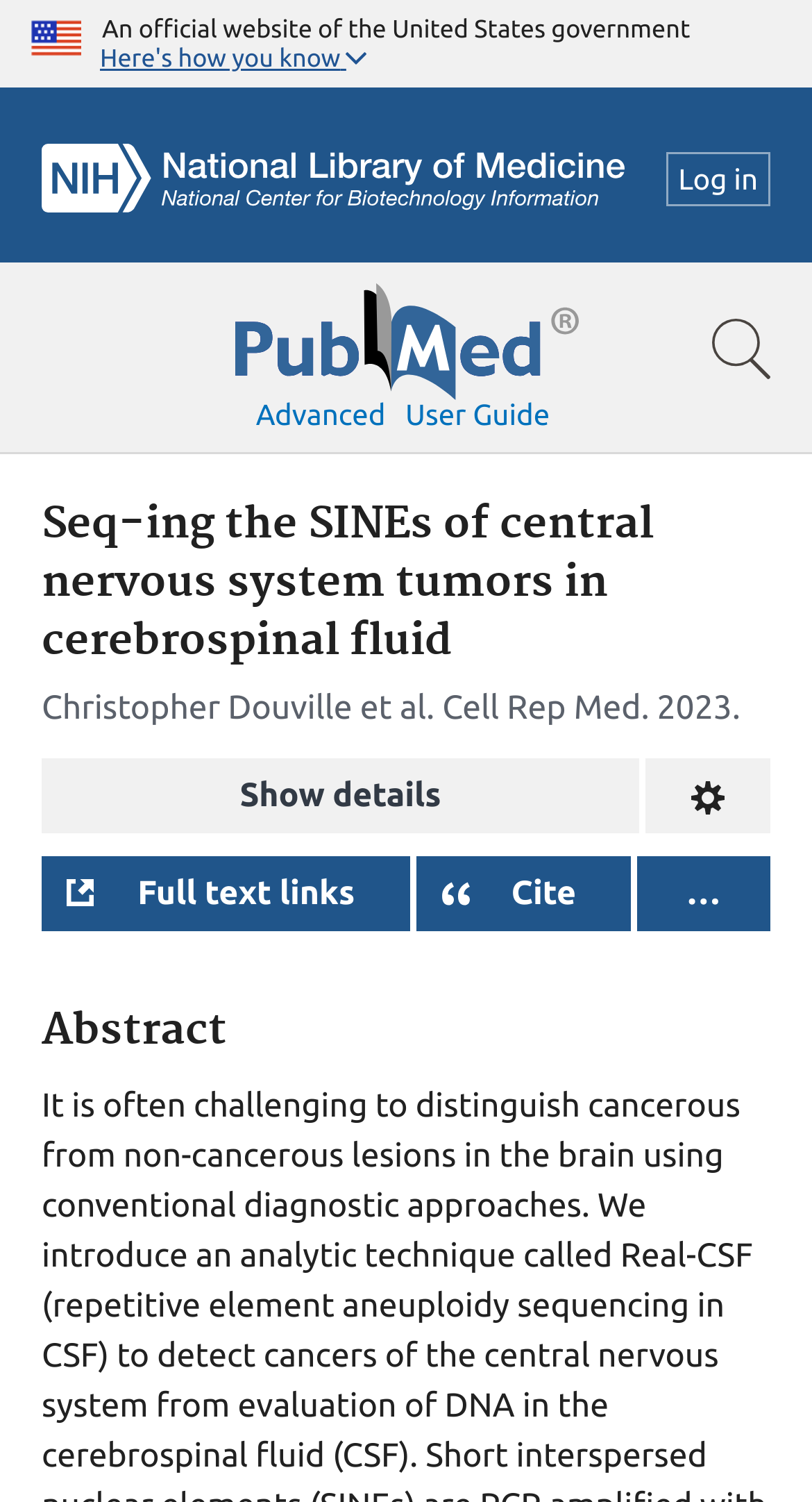Please give a succinct answer to the question in one word or phrase:
How many buttons are there in the article details section?

4